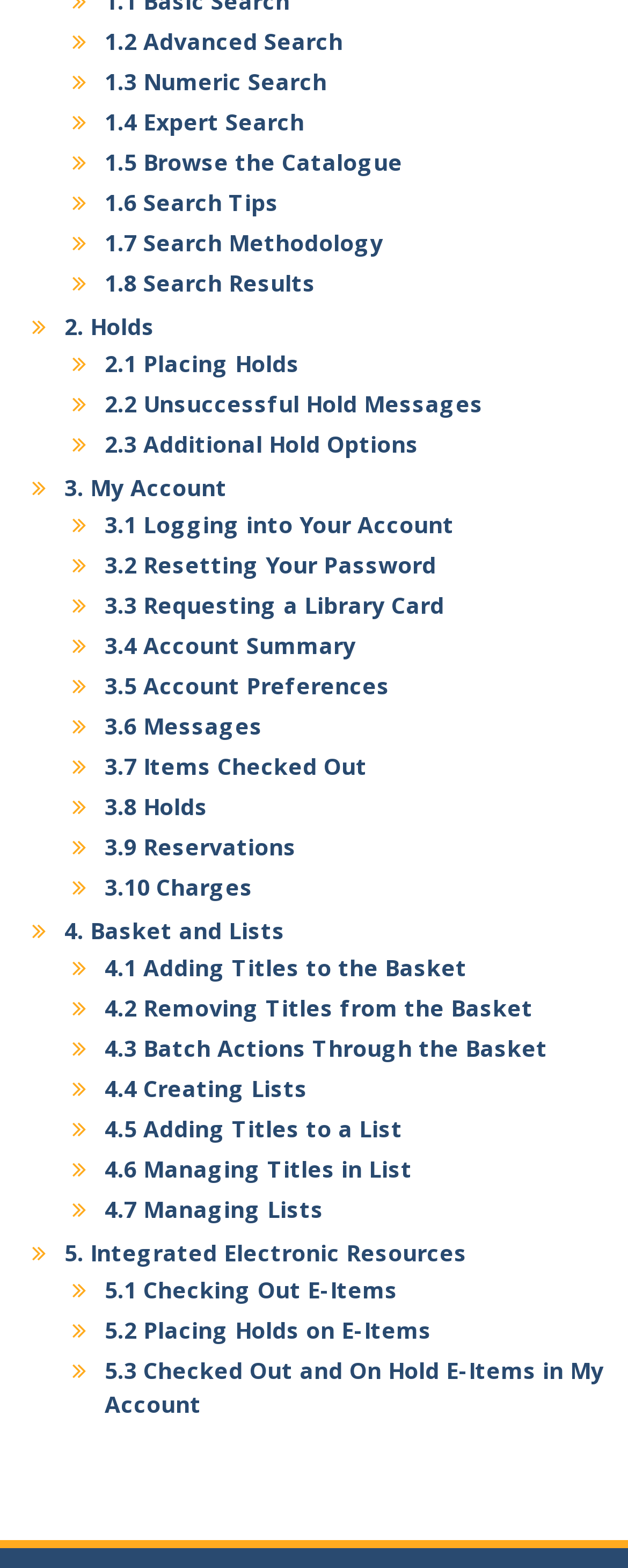Locate the bounding box coordinates of the element that should be clicked to fulfill the instruction: "Place a hold".

[0.167, 0.222, 0.477, 0.241]